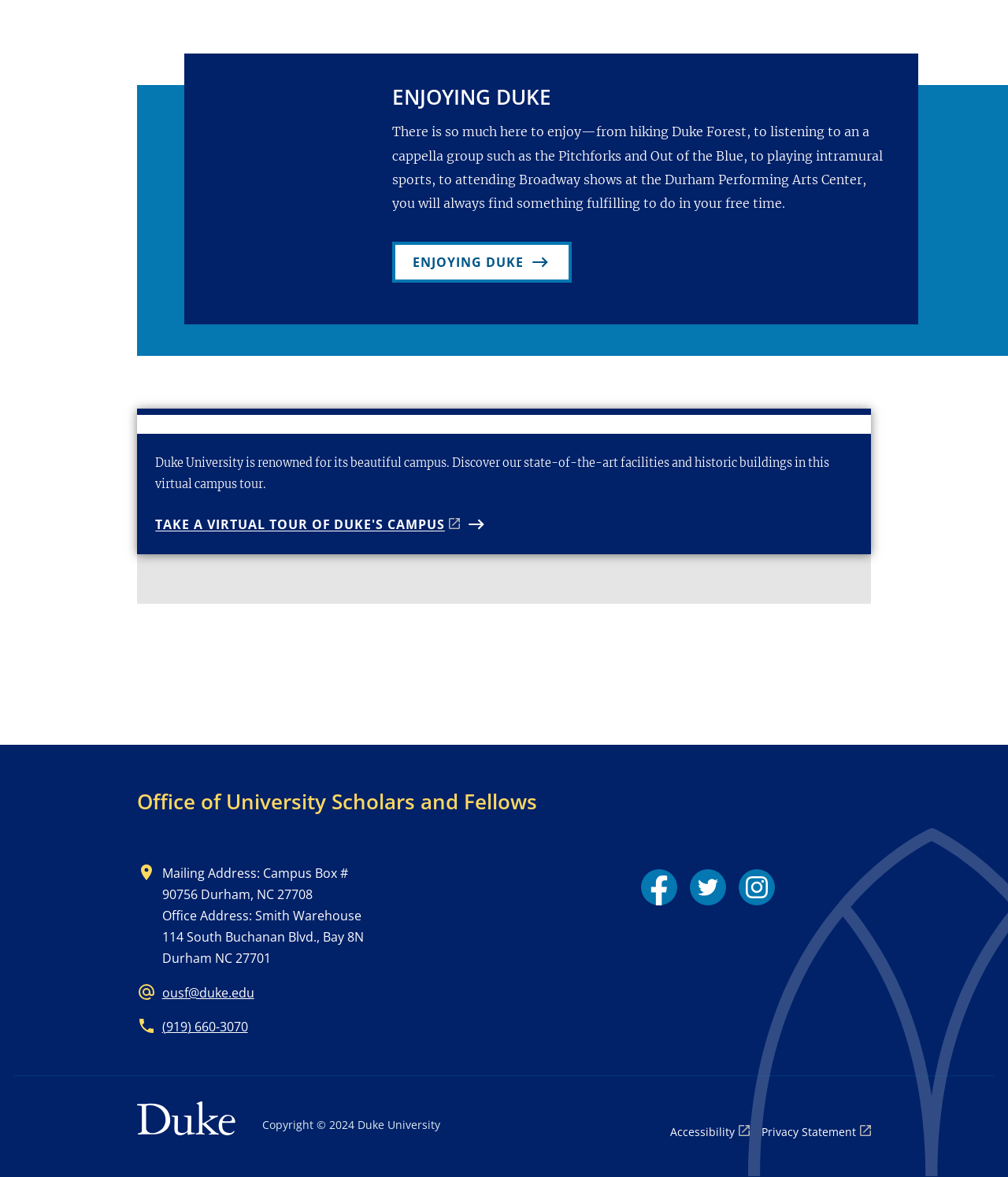How many social media links are present on the webpage?
Identify the answer in the screenshot and reply with a single word or phrase.

3